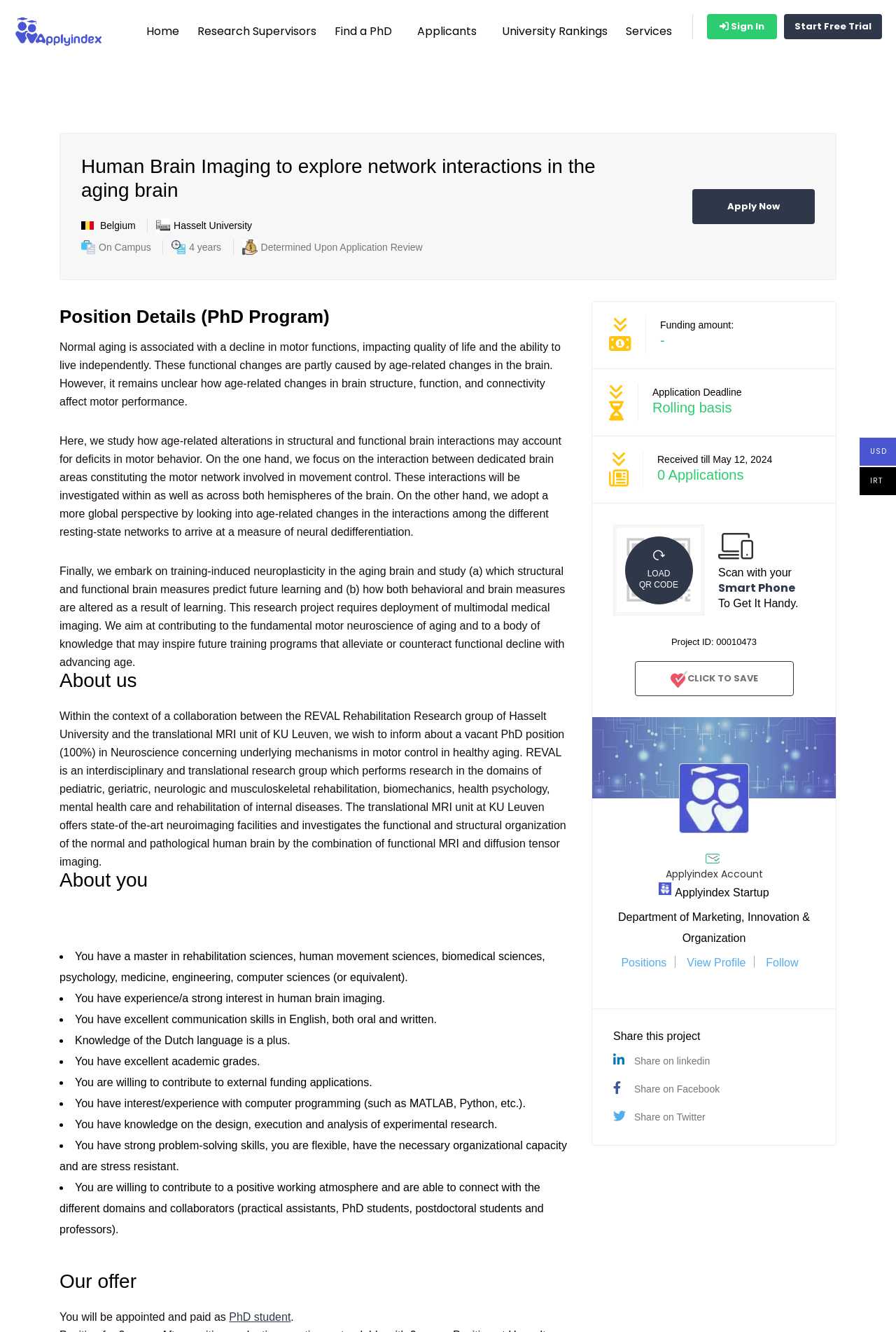Please provide a brief answer to the following inquiry using a single word or phrase:
What is the application deadline for the PhD position?

Rolling basis